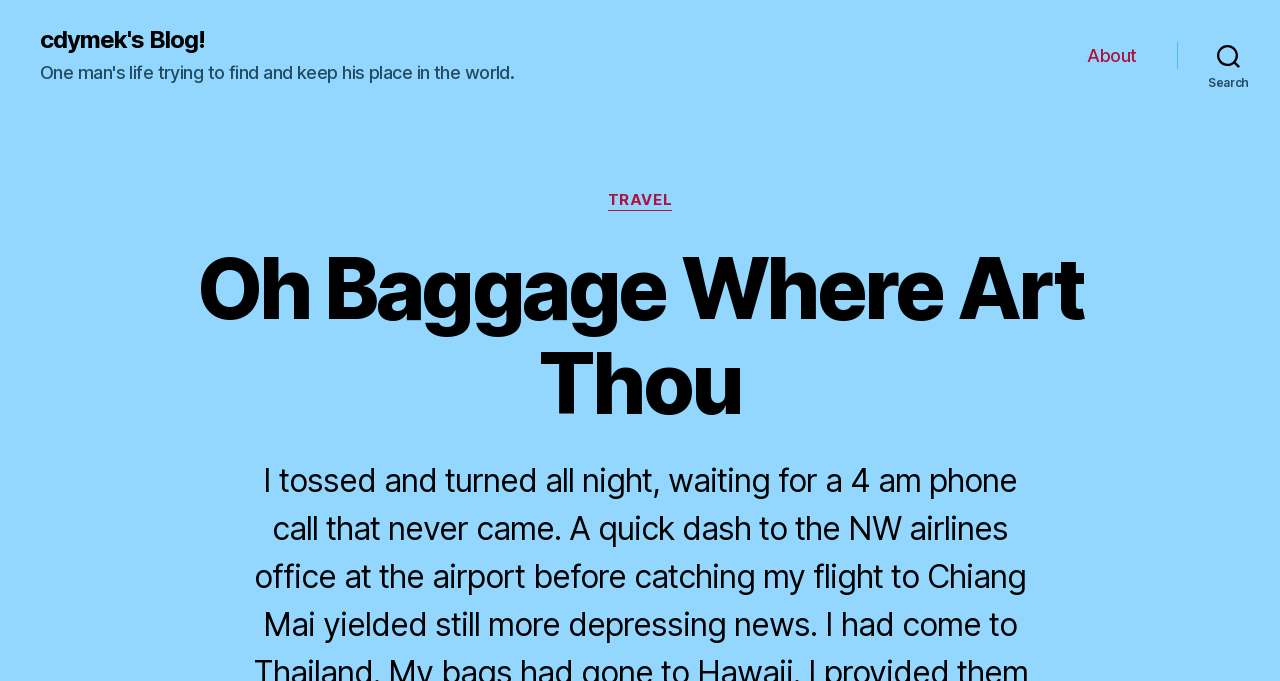Locate the primary heading on the webpage and return its text.

Oh Baggage Where Art Thou